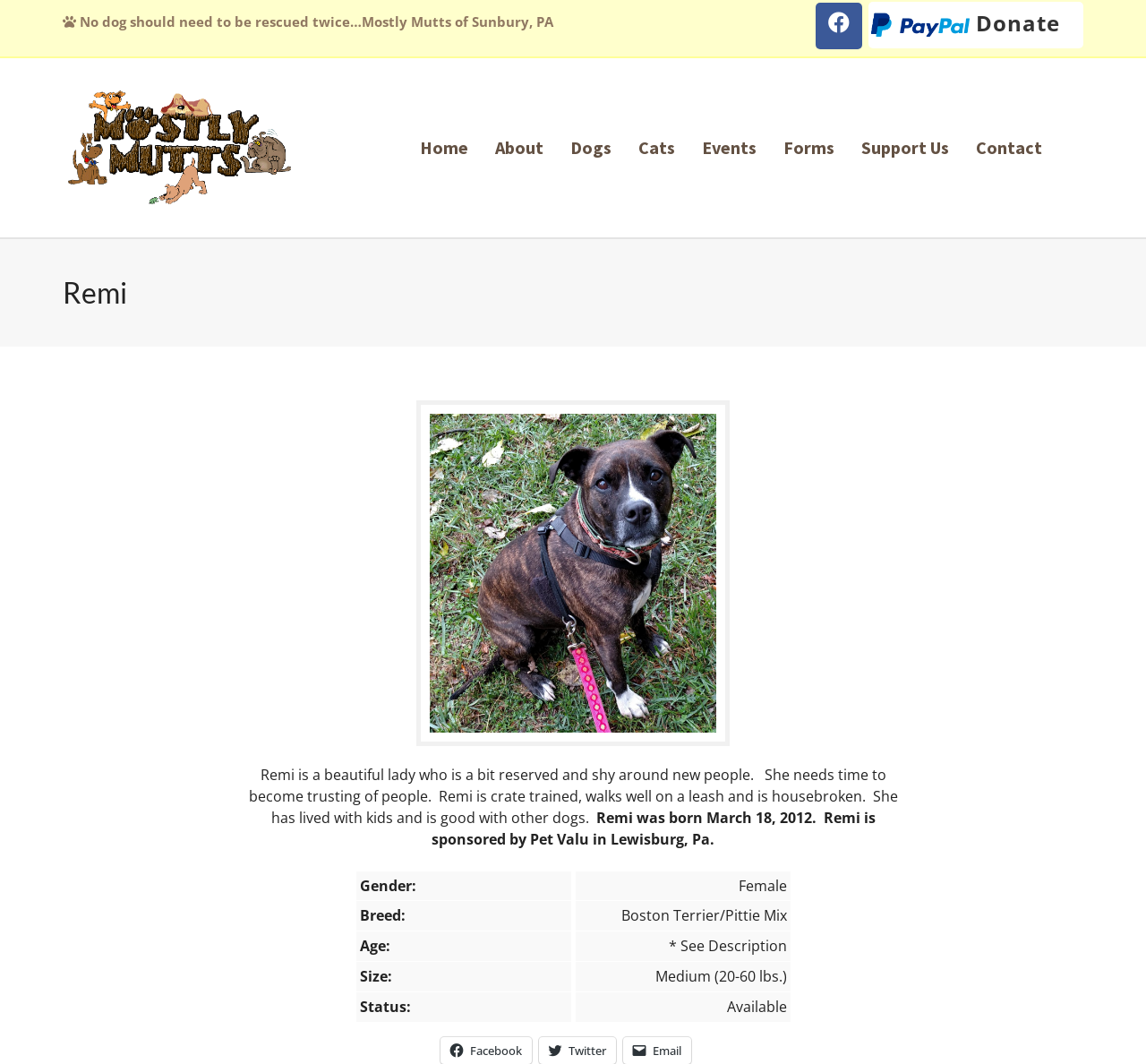What is the age of Remi?
Please provide a single word or phrase in response based on the screenshot.

* See Description